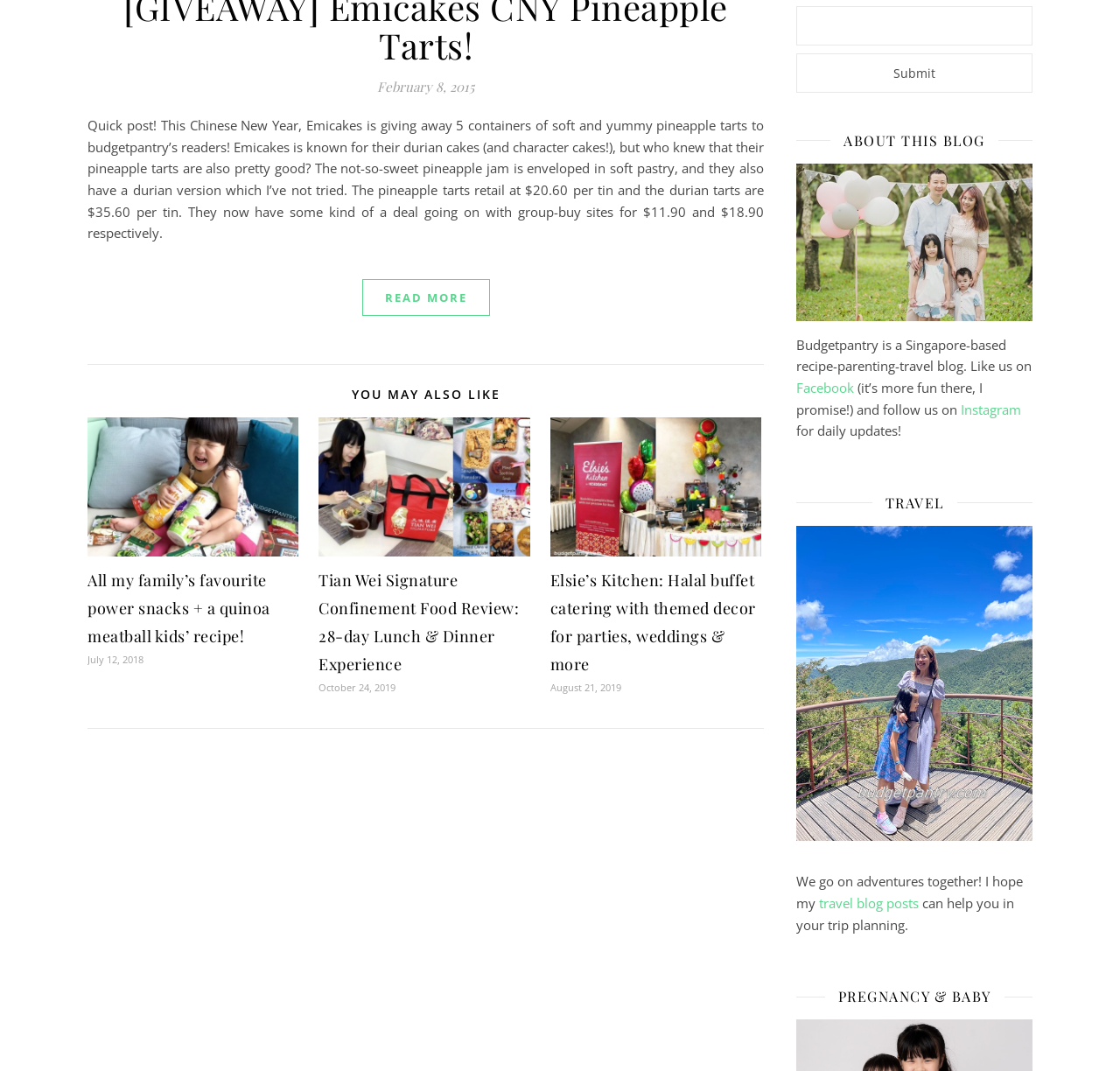Can you find the bounding box coordinates for the UI element given this description: "Facebook"? Provide the coordinates as four float numbers between 0 and 1: [left, top, right, bottom].

[0.711, 0.354, 0.762, 0.37]